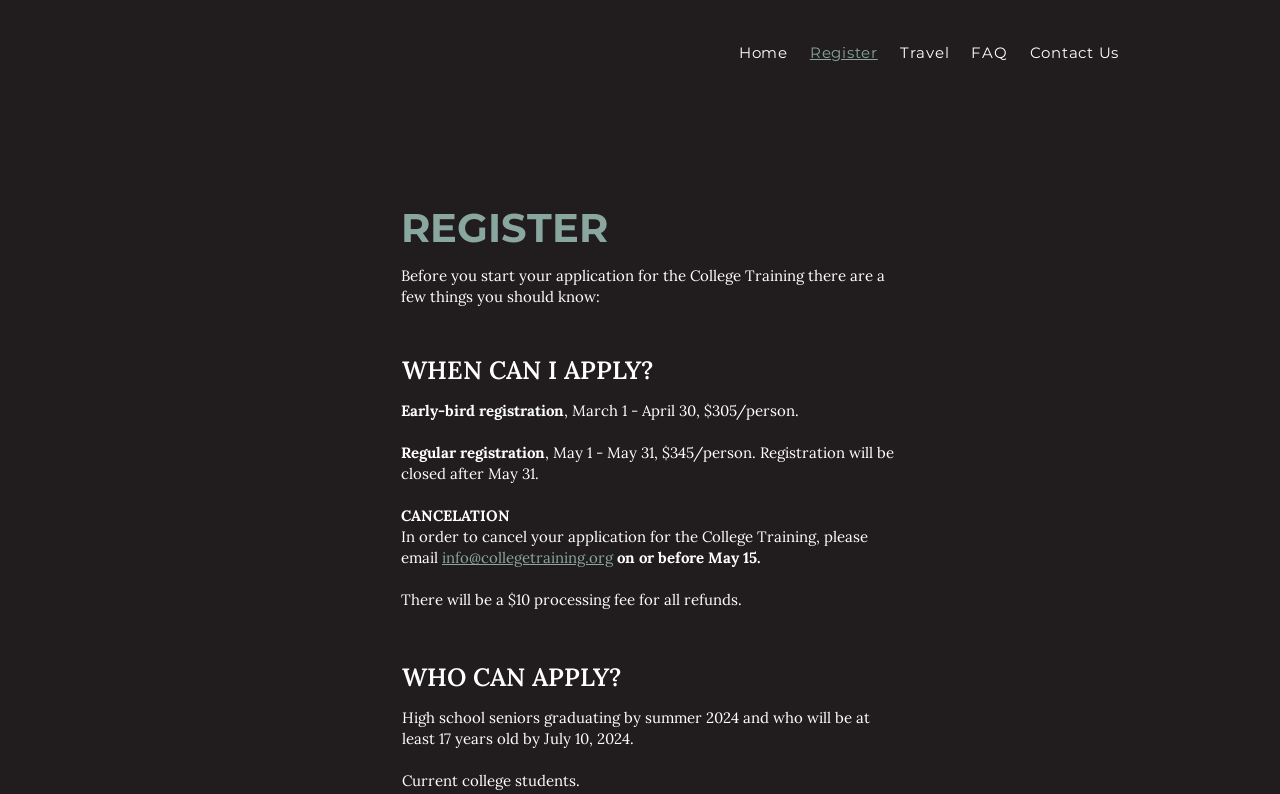What is the processing fee for refunds?
From the image, respond using a single word or phrase.

$10